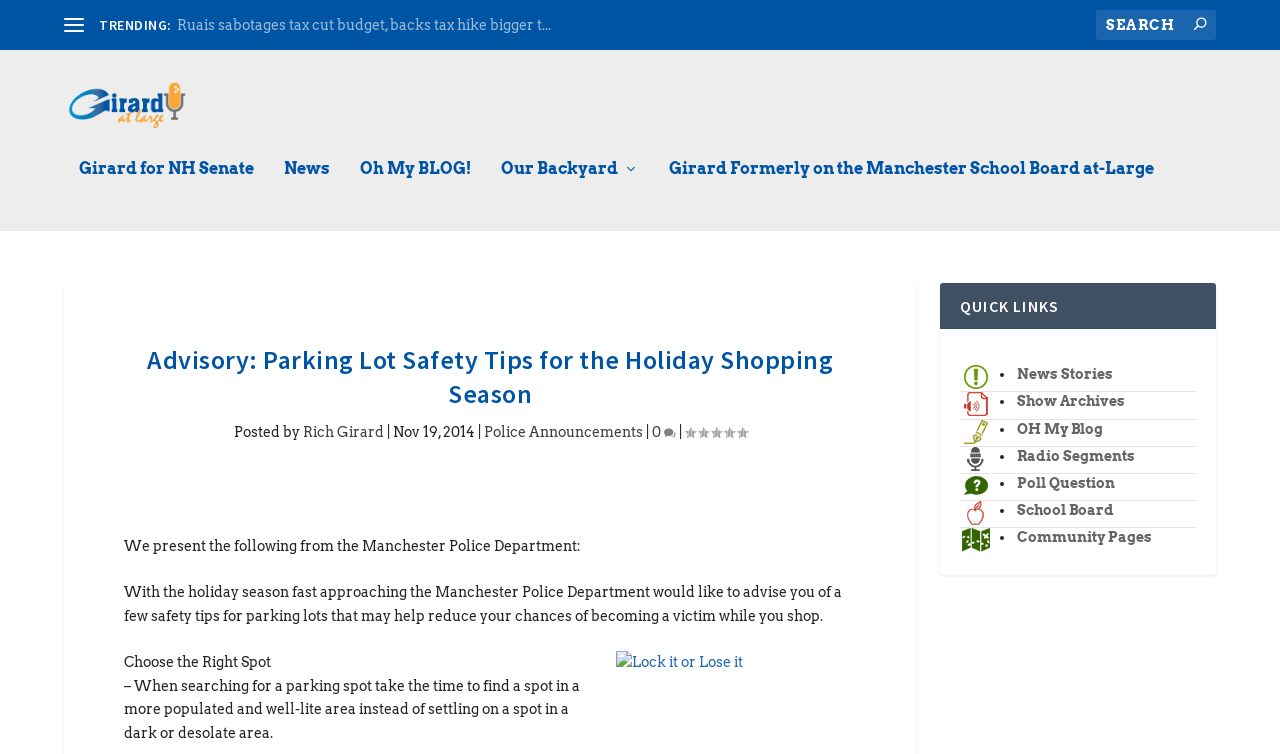What is the name of the website?
Provide a fully detailed and comprehensive answer to the question.

The name of the website can be determined by looking at the top-left corner of the webpage, where the logo 'Girard At Large' is displayed.